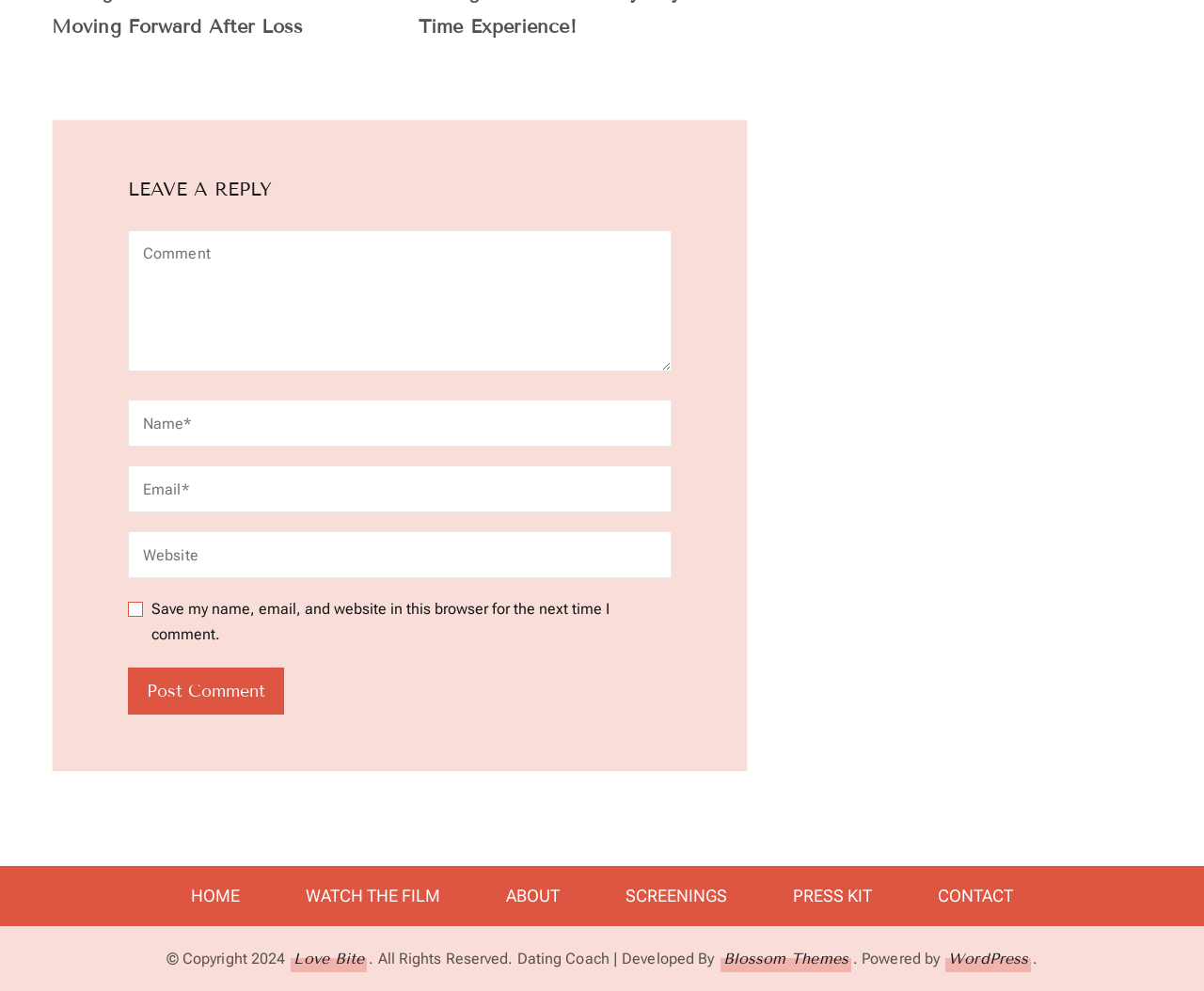Could you please study the image and provide a detailed answer to the question:
What are the navigation links at the bottom of the page?

The links at the bottom of the page, including 'HOME', 'WATCH THE FILM', 'ABOUT', 'SCREENINGS', 'PRESS KIT', and 'CONTACT', are navigation links that allow users to access different sections of the website.